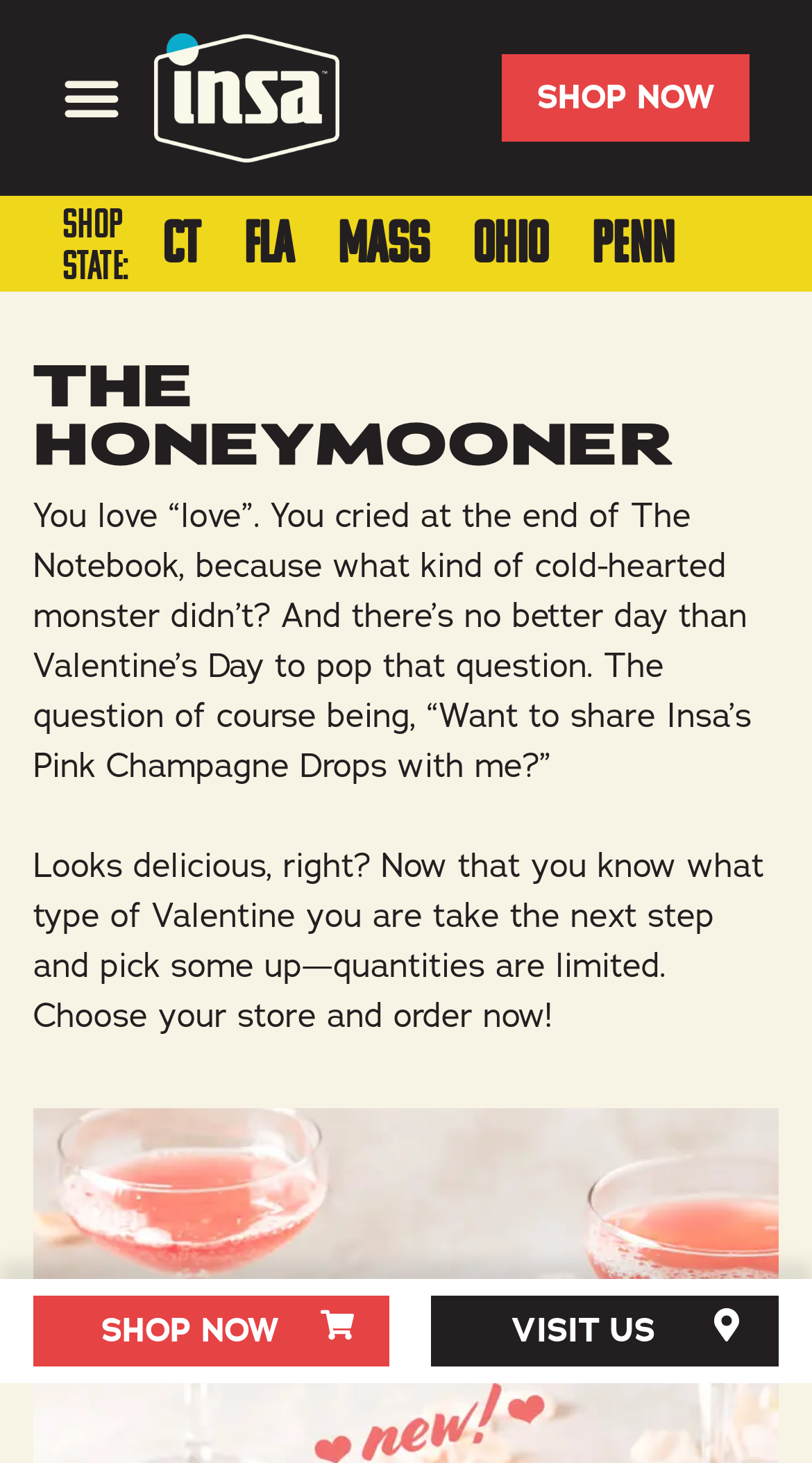Please respond to the question using a single word or phrase:
How many states are listed on the webpage?

5